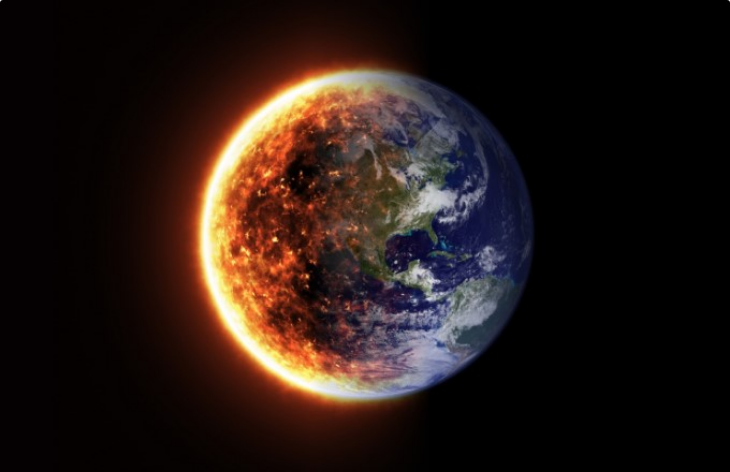Give a thorough explanation of the image.

The image depicts a dramatic and visually striking representation of Earth, partially engulfed in flames and smoke, symbolizing a catastrophic event. The fiery orange glow on the left side contrasts with the serene blue and green tones of the planet's surface, which are visible on the right. This intense juxtaposition highlights themes of climate change and impending environmental disaster. The artwork serves as a powerful illustration for the short story titled "Once Upon A Time - Earth Burning," introducing readers to a narrative focused on the consequences of climate inaction. This vivid imagery encapsulates the urgency and gravity of the story's themes, inviting reflection on the delicate balance between nature and humanity's impact on the planet.